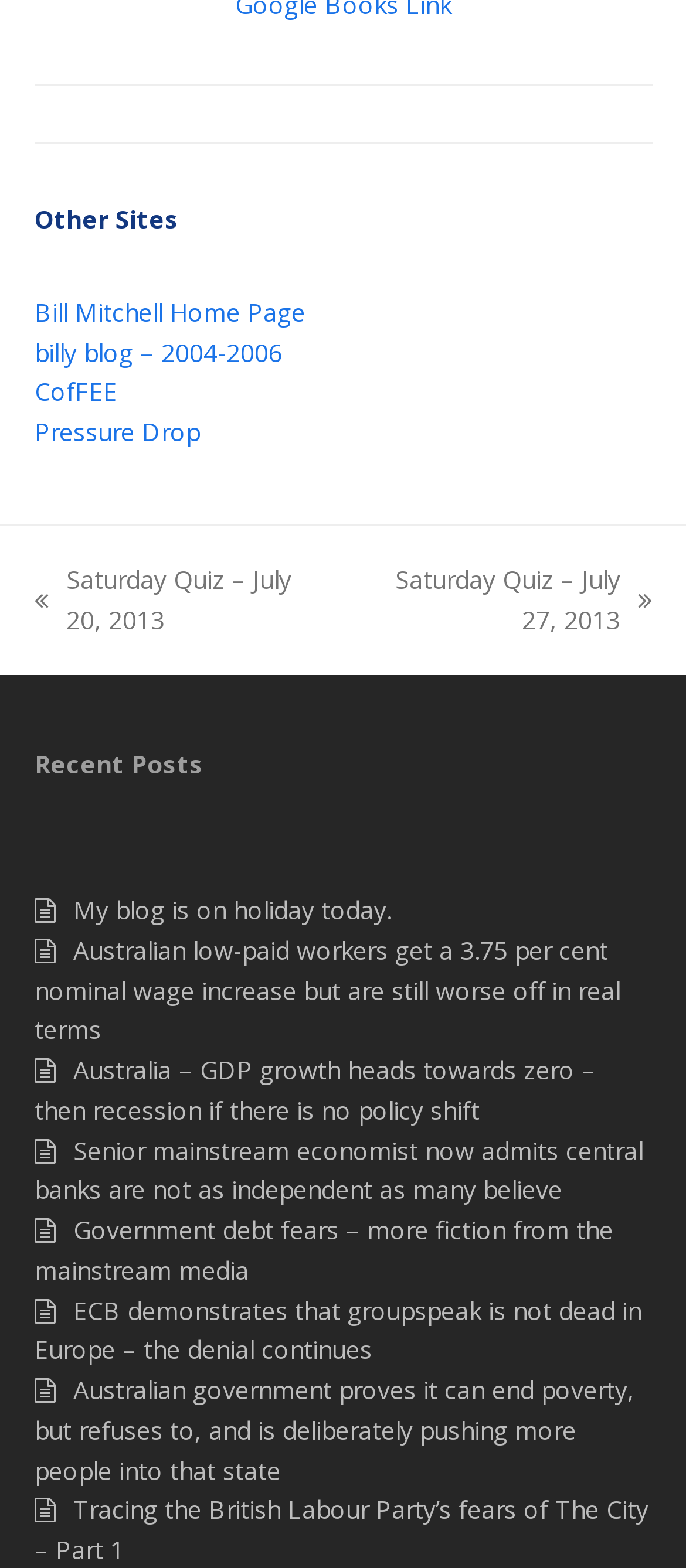Identify the bounding box coordinates necessary to click and complete the given instruction: "go to previous post".

[0.05, 0.357, 0.474, 0.408]